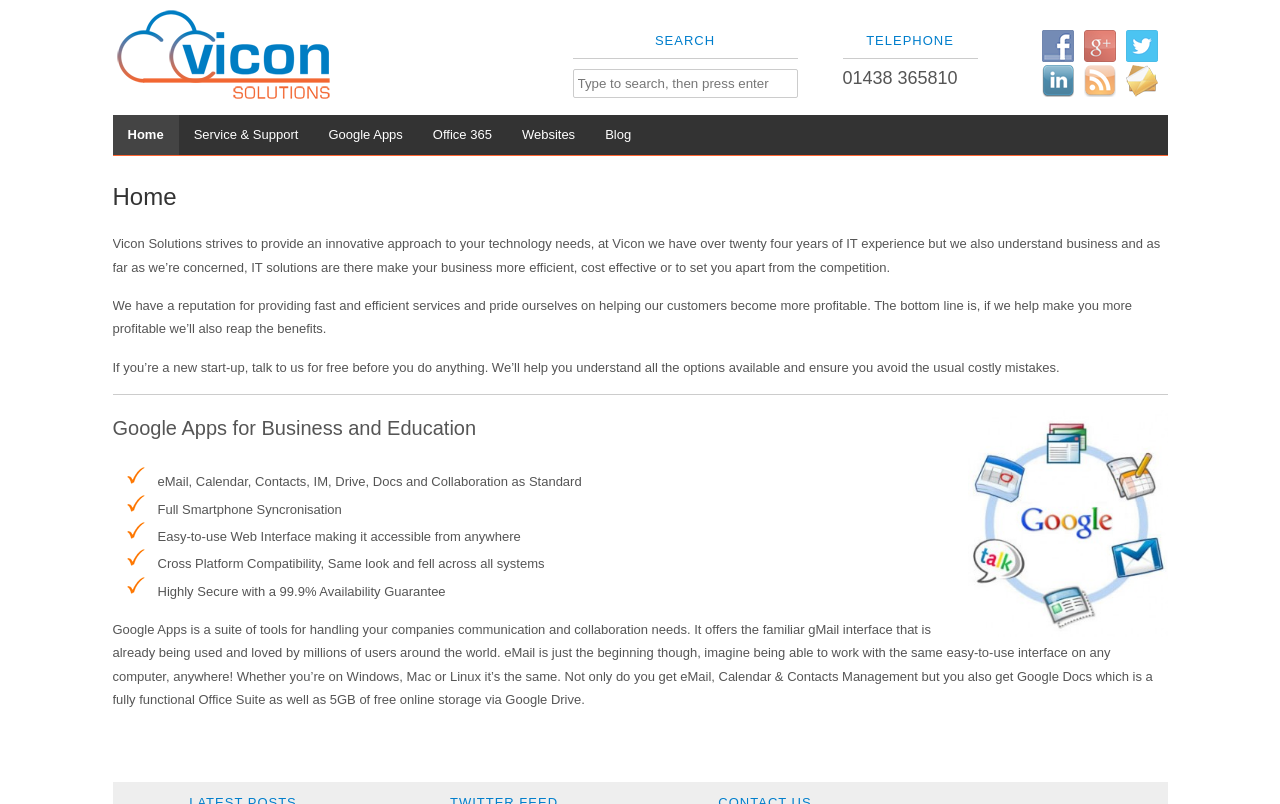Pinpoint the bounding box coordinates of the clickable element needed to complete the instruction: "Visit Facebook page". The coordinates should be provided as four float numbers between 0 and 1: [left, top, right, bottom].

[0.806, 0.048, 0.839, 0.067]